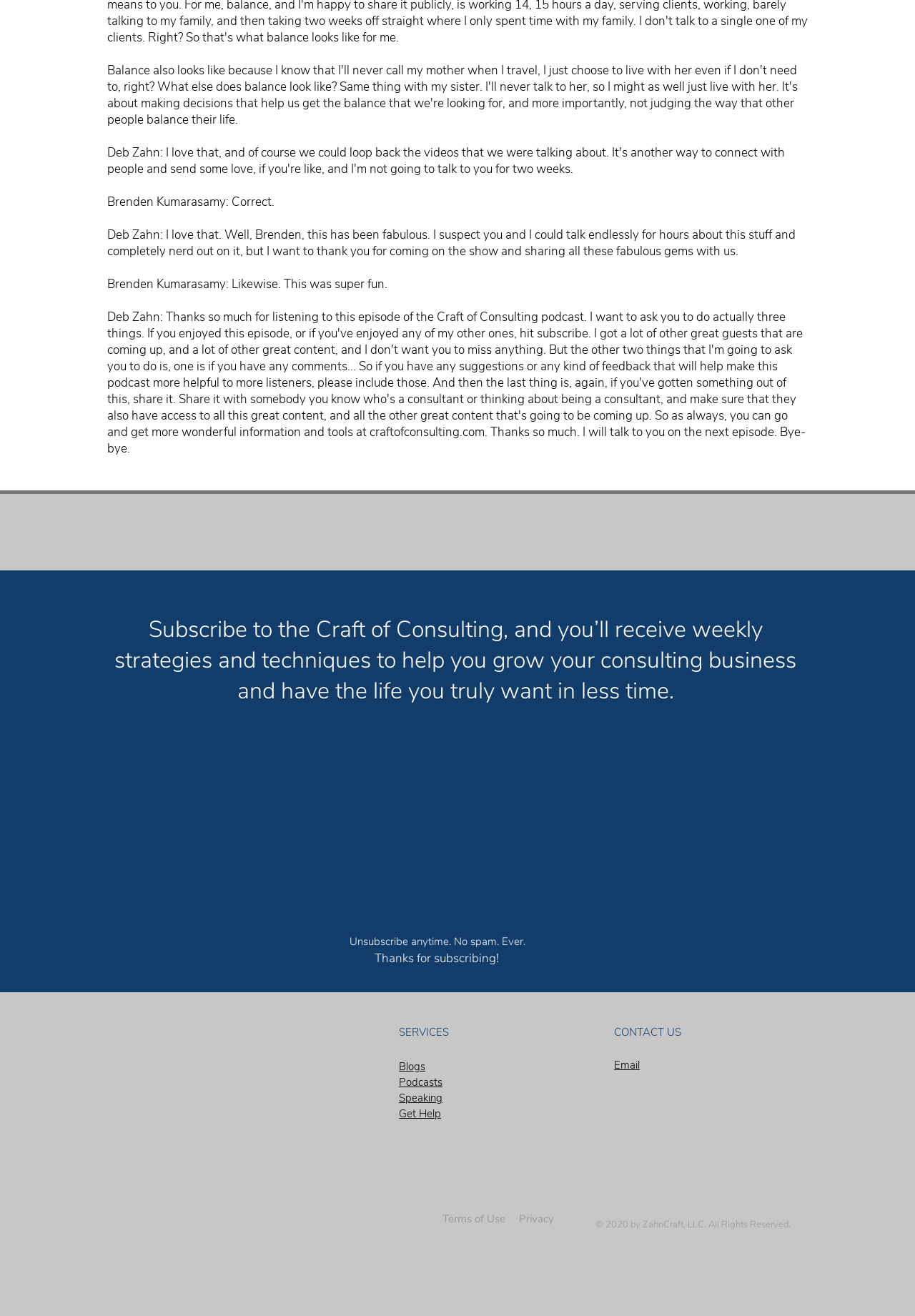Determine the bounding box coordinates for the element that should be clicked to follow this instruction: "Subscribe to the newsletter". The coordinates should be given as four float numbers between 0 and 1, in the format [left, top, right, bottom].

[0.117, 0.466, 0.878, 0.536]